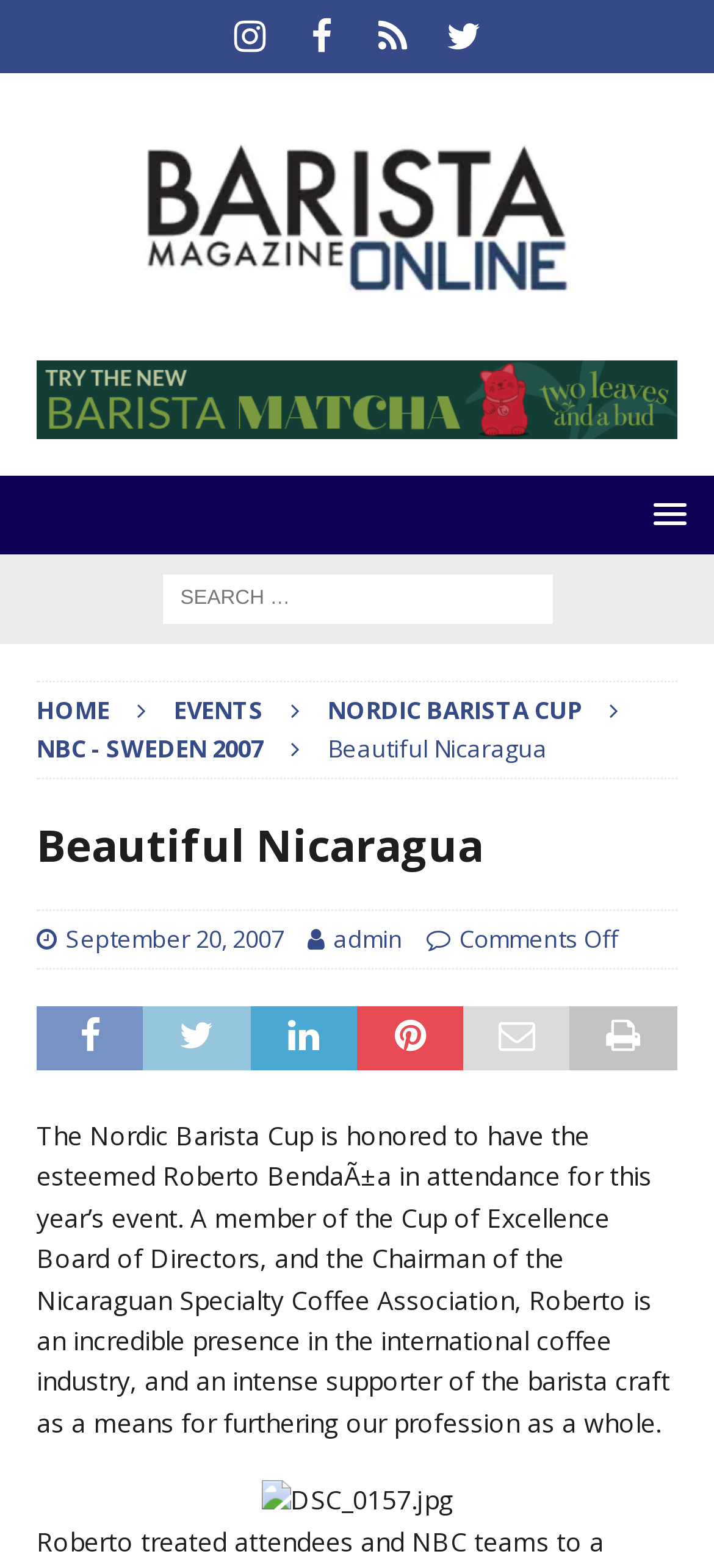Please find the bounding box coordinates of the element's region to be clicked to carry out this instruction: "Search for something".

[0.224, 0.365, 0.776, 0.399]